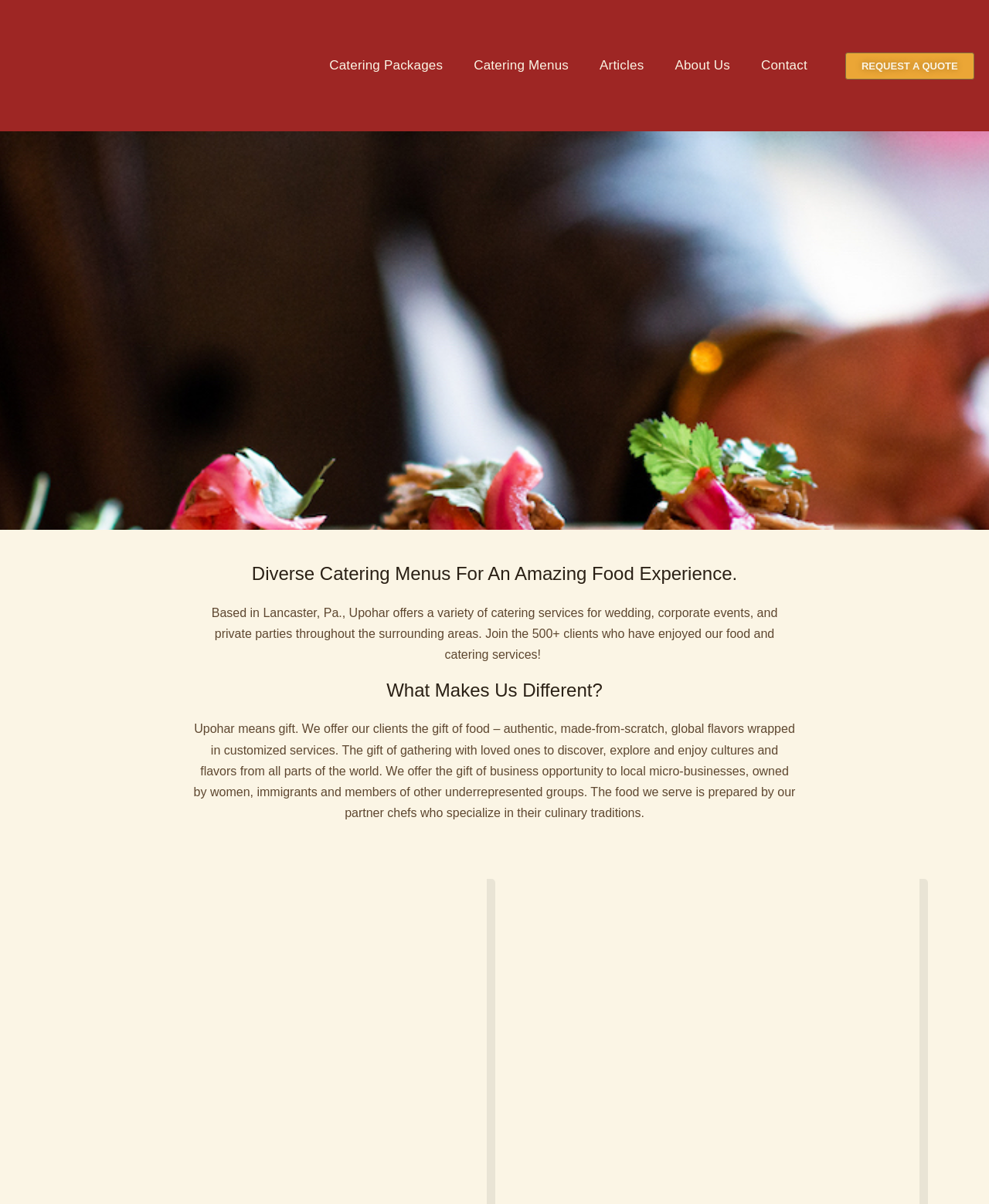What is the name of the company?
Refer to the image and give a detailed answer to the query.

The company name 'Upohar' is mentioned in the Root Element 'Home - Upohar World Kitchen' and also in the image element with the text 'Upohar Ethnic Cuisines'.